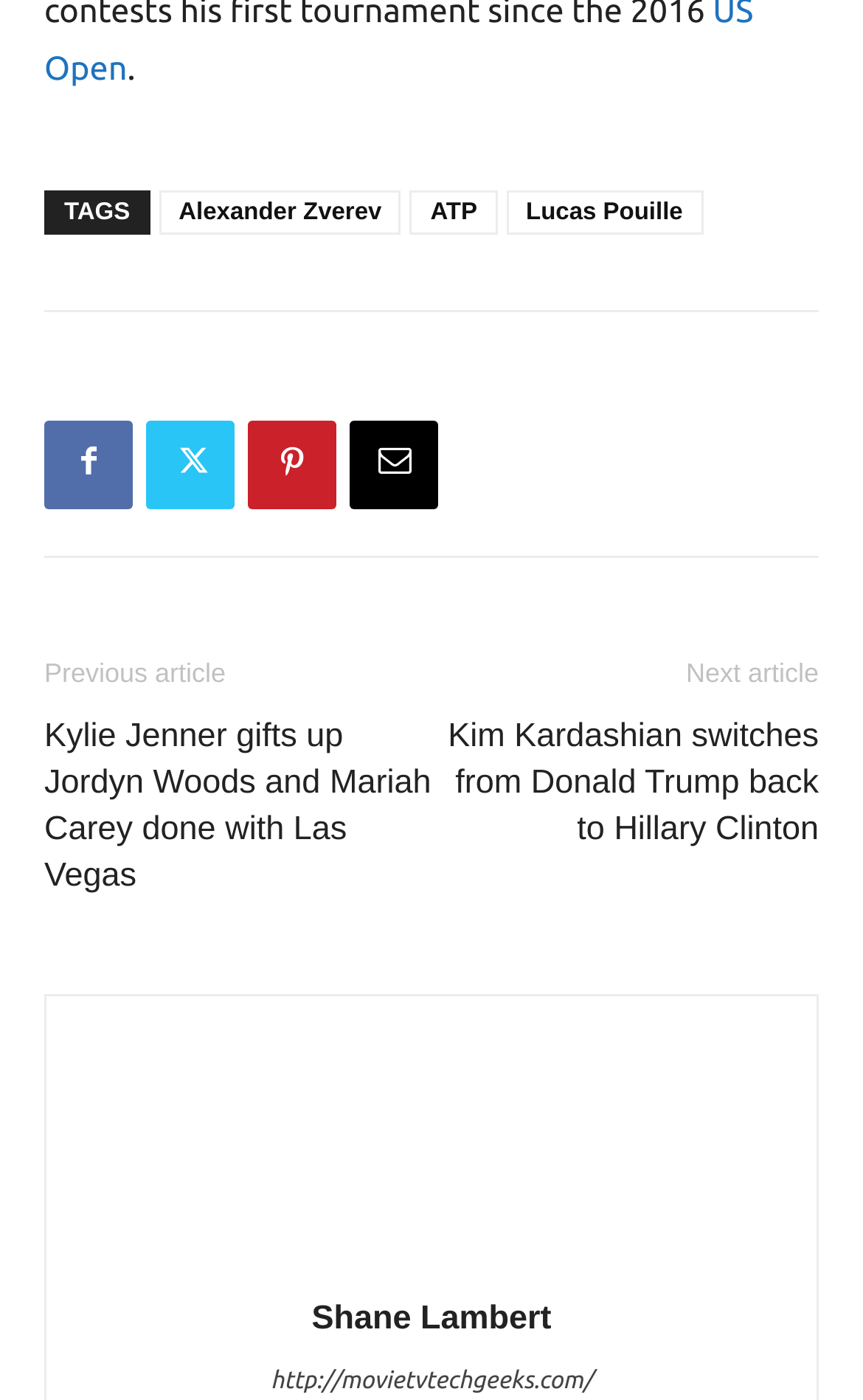Find the bounding box coordinates of the element you need to click on to perform this action: 'Visit the website movietvtechgeeks.com'. The coordinates should be represented by four float values between 0 and 1, in the format [left, top, right, bottom].

[0.314, 0.977, 0.686, 0.996]